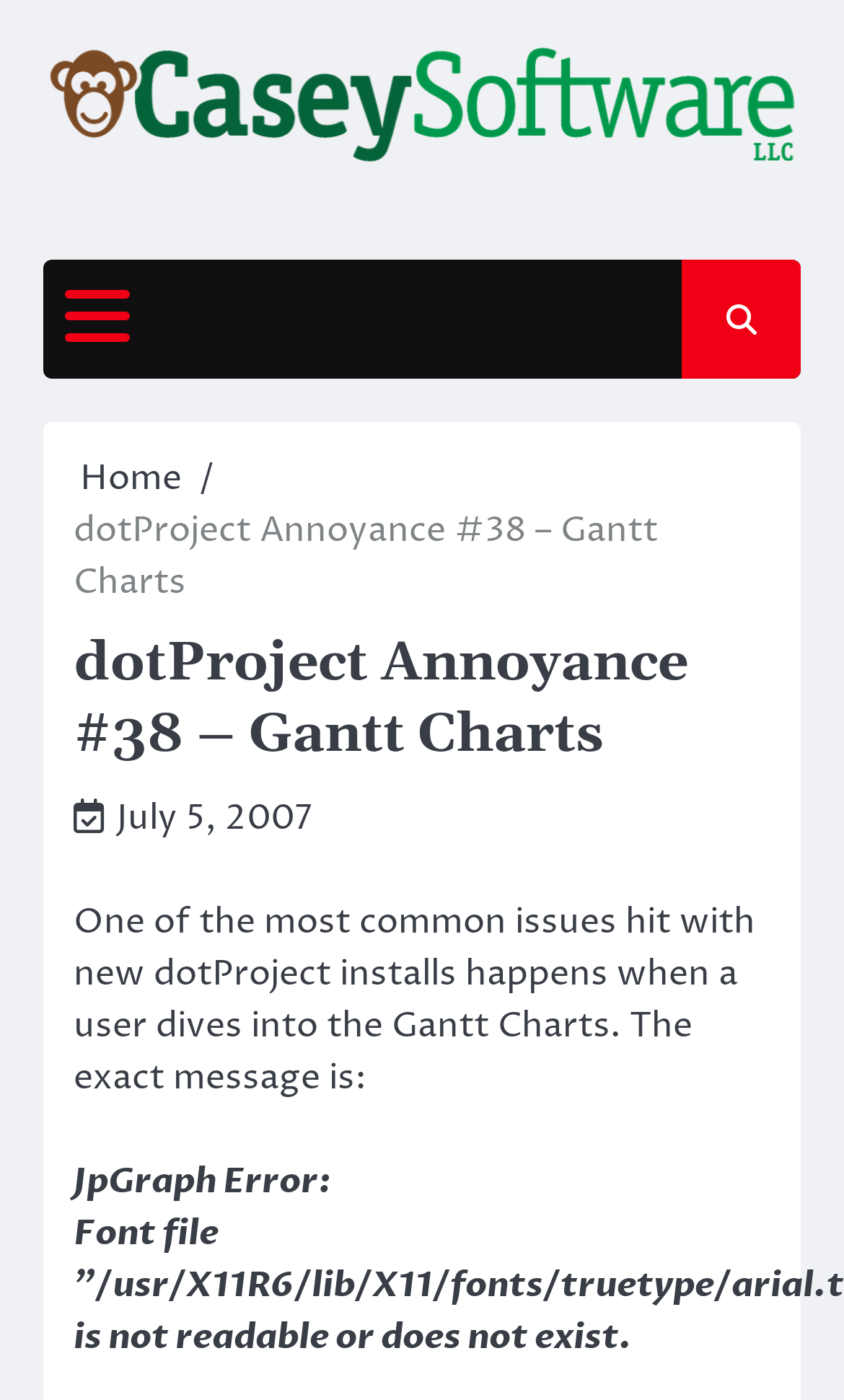Provide a brief response to the question below using a single word or phrase: 
What is the error message related to?

JpGraph